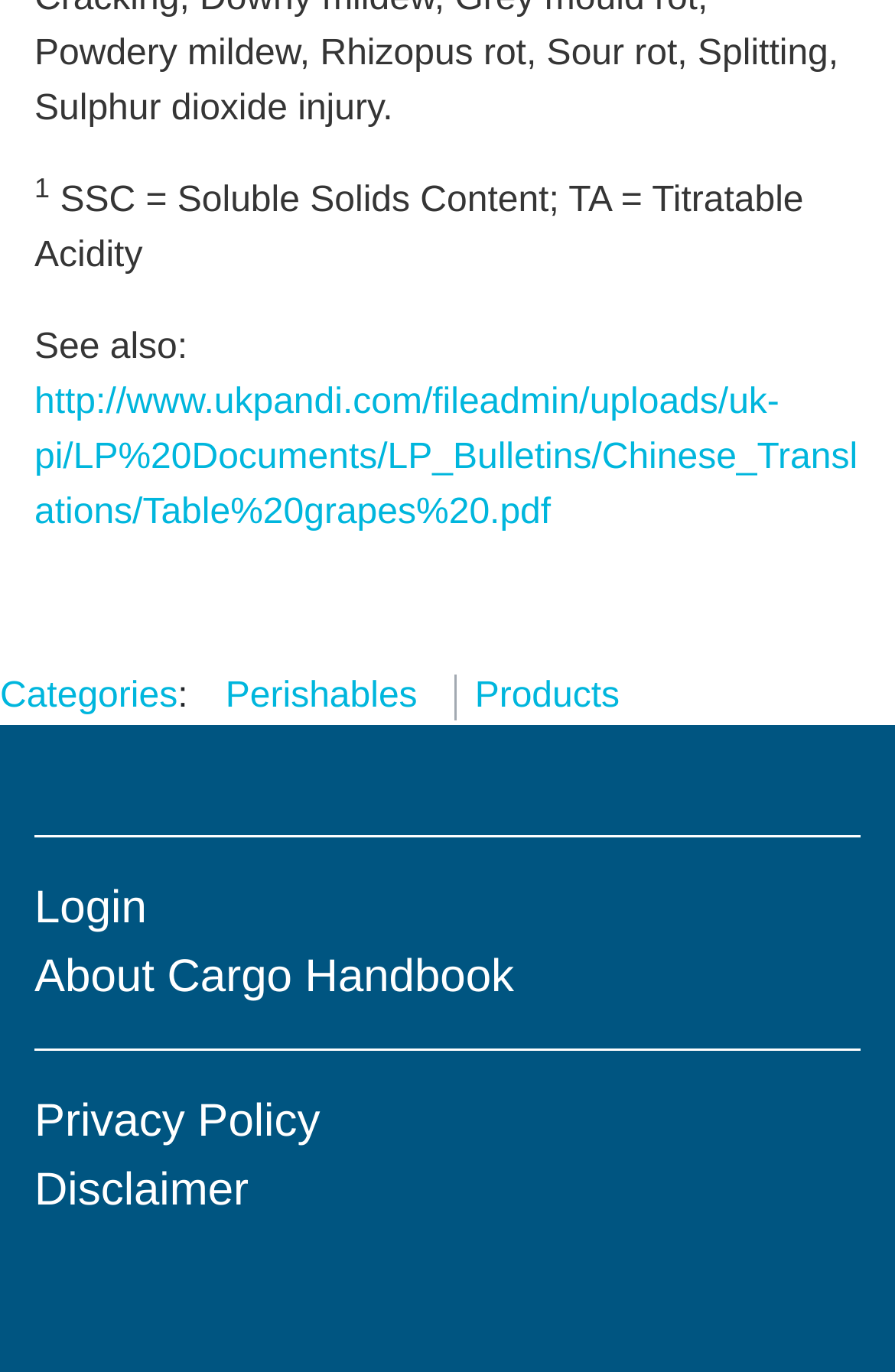Reply to the question with a brief word or phrase: Is there a link to a PDF file on the webpage?

Yes